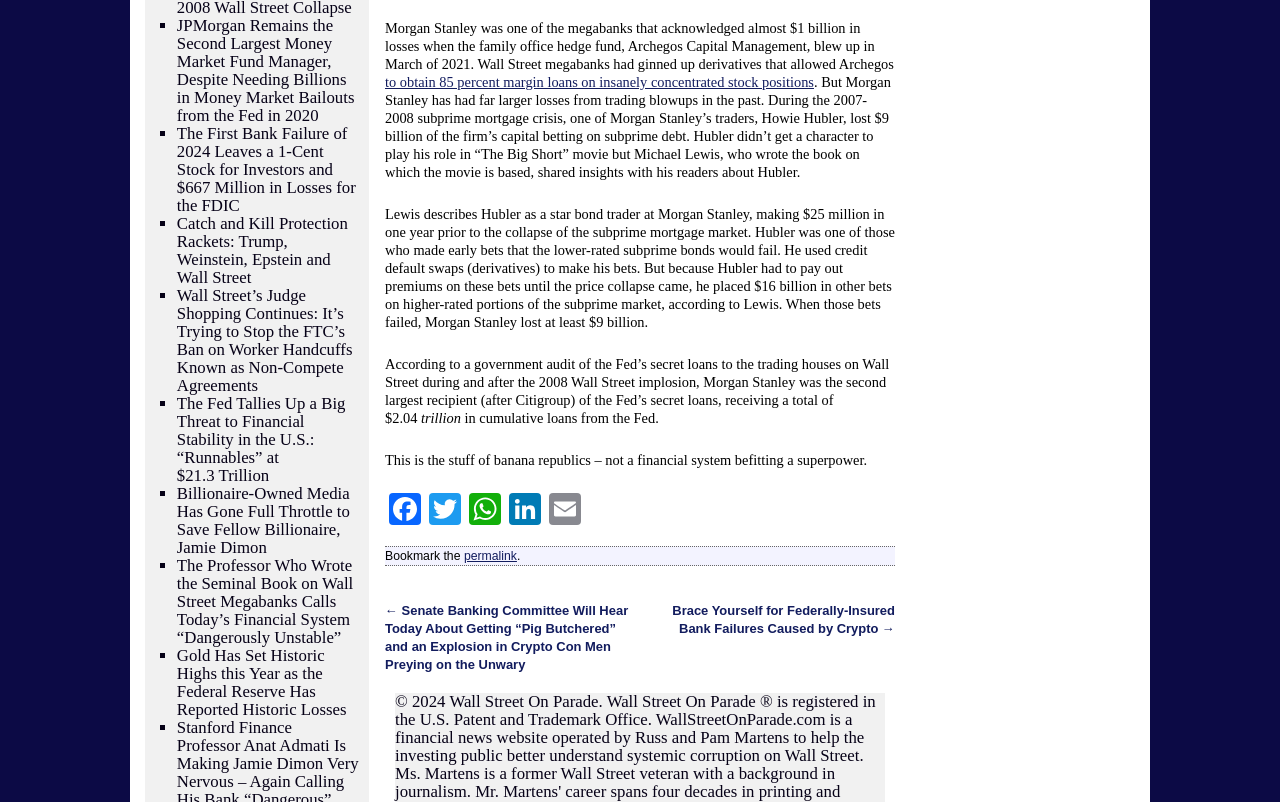Identify the bounding box coordinates for the region of the element that should be clicked to carry out the instruction: "Read the article about JPMorgan". The bounding box coordinates should be four float numbers between 0 and 1, i.e., [left, top, right, bottom].

[0.138, 0.02, 0.277, 0.156]